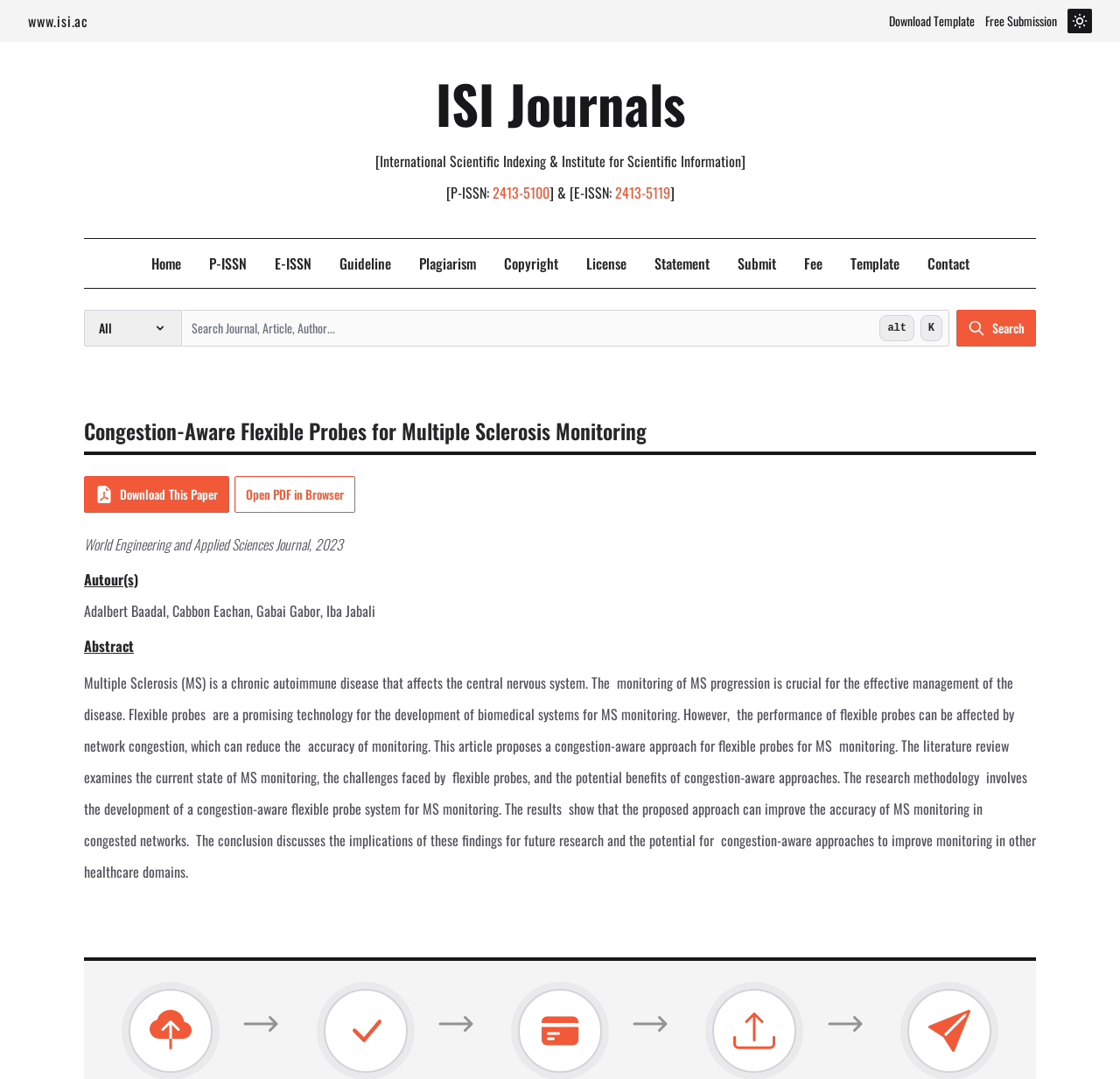Respond to the question below with a concise word or phrase:
What is the year of publication?

2023